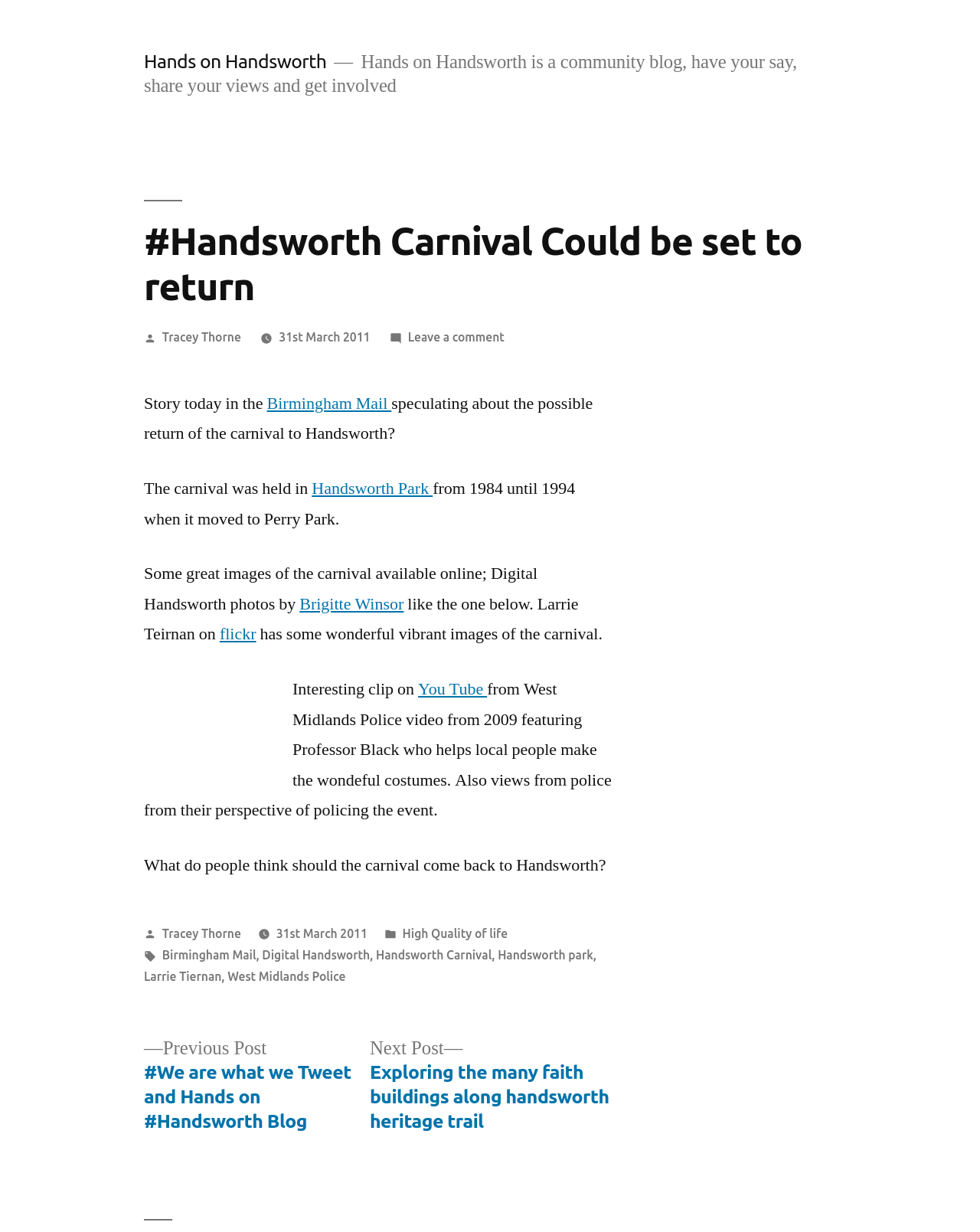Locate the bounding box coordinates of the clickable area to execute the instruction: "Read the previous post about Twitter and Hands on Handsworth Blog". Provide the coordinates as four float numbers between 0 and 1, represented as [left, top, right, bottom].

[0.147, 0.841, 0.358, 0.92]